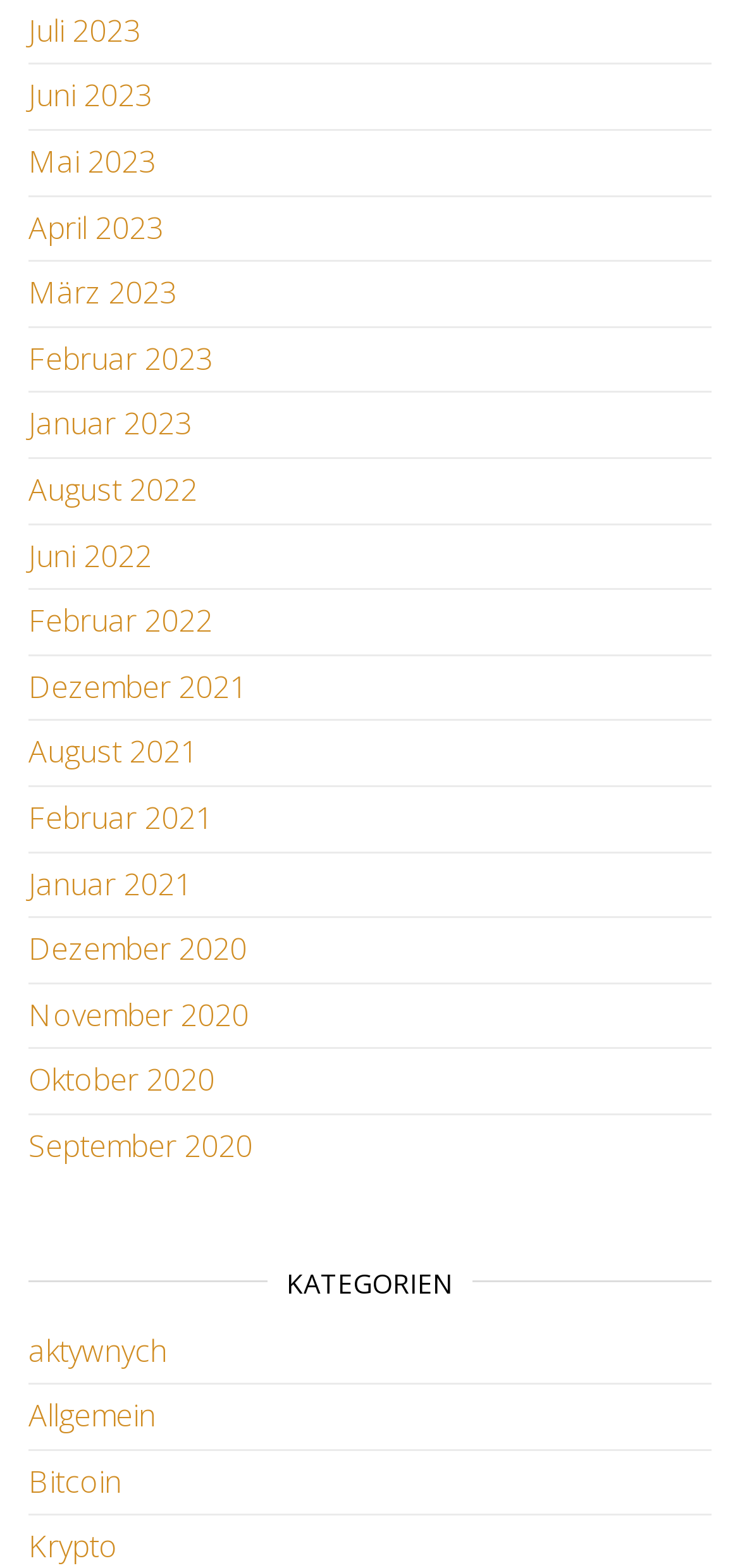Find and specify the bounding box coordinates that correspond to the clickable region for the instruction: "View news from Juli 2023".

[0.038, 0.006, 0.19, 0.032]